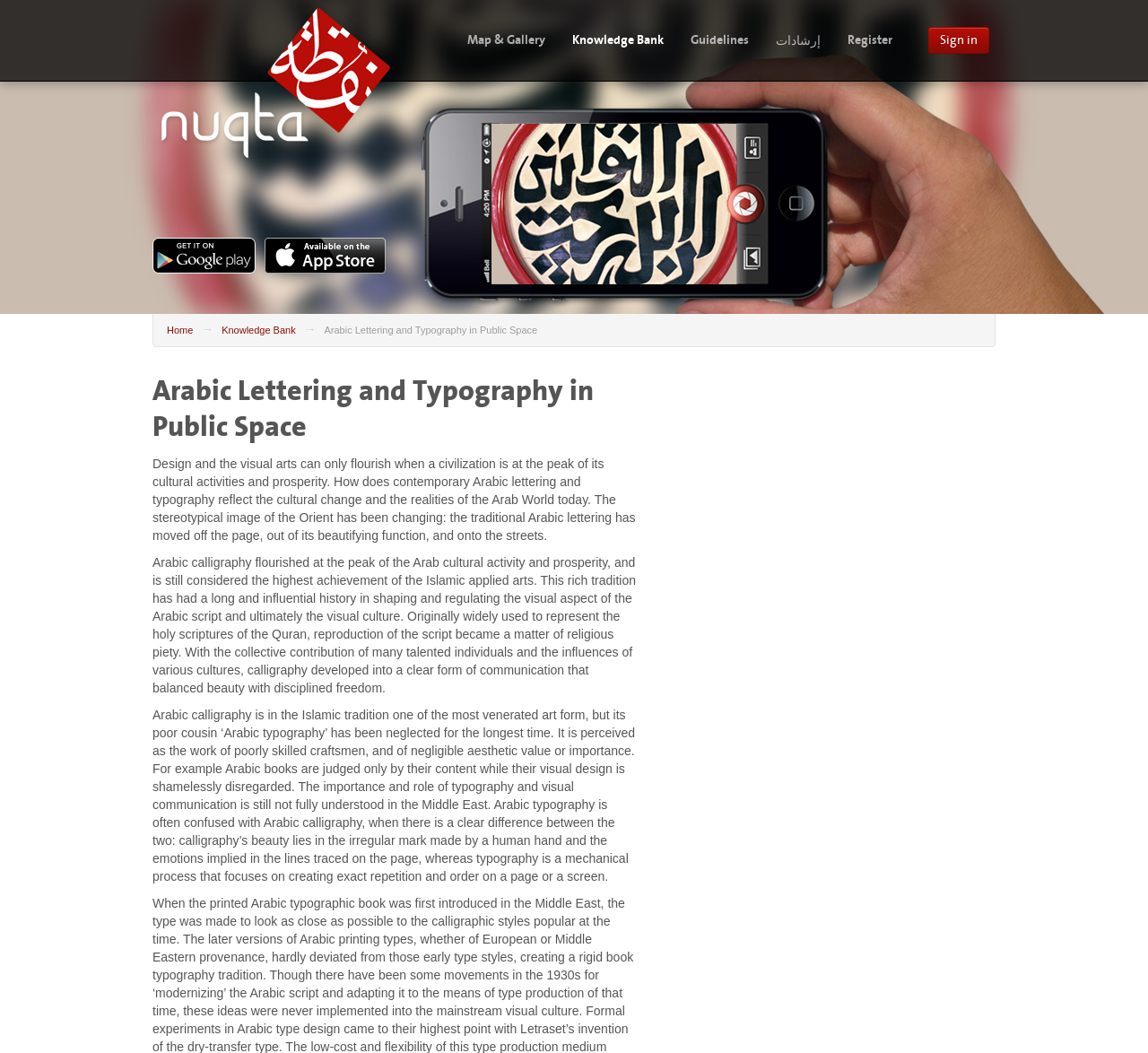Find the bounding box coordinates of the element to click in order to complete the given instruction: "Sign in to the website."

[0.809, 0.026, 0.862, 0.051]